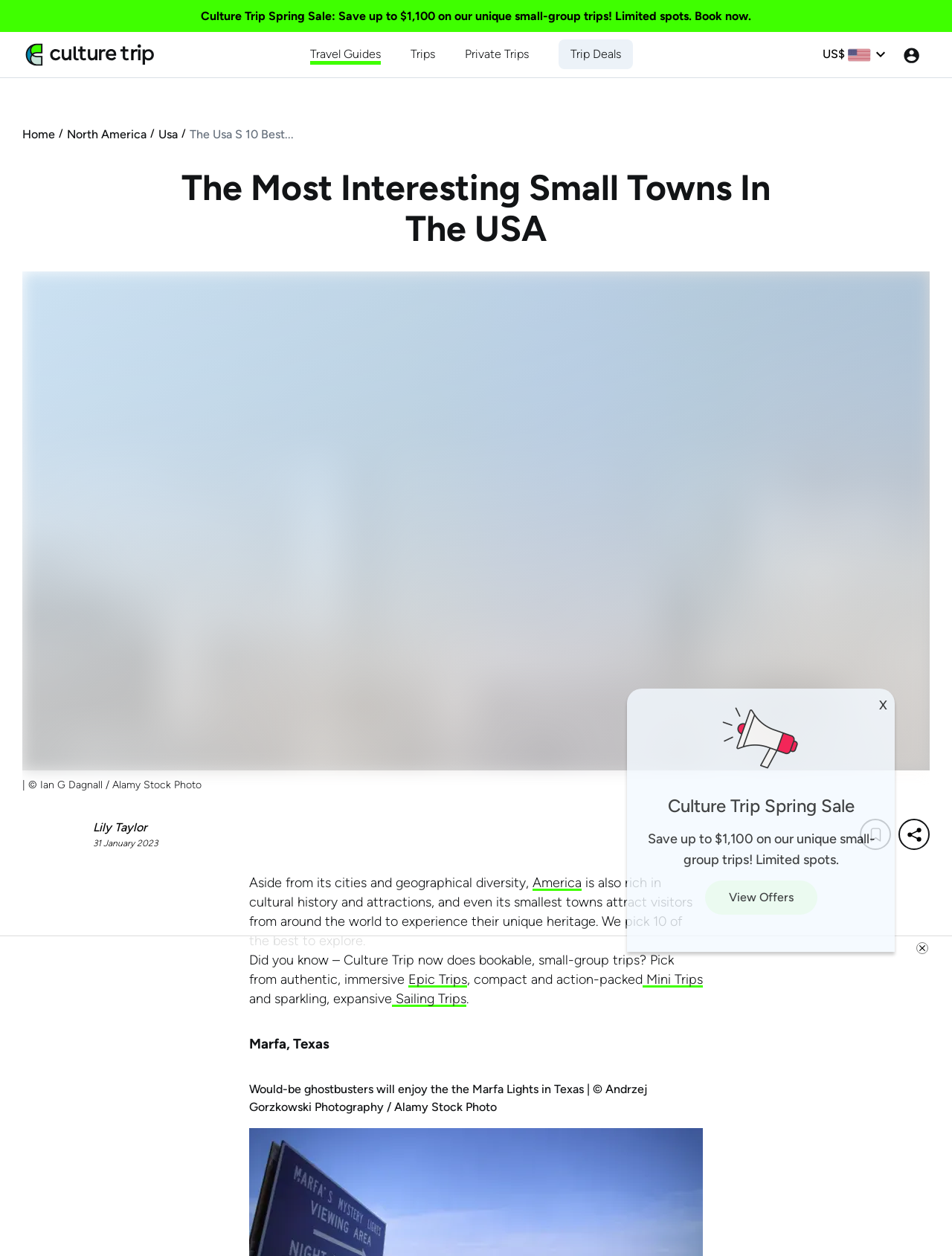Please answer the following question using a single word or phrase: 
What is the name of the first small town mentioned in the article?

Marfa, Texas